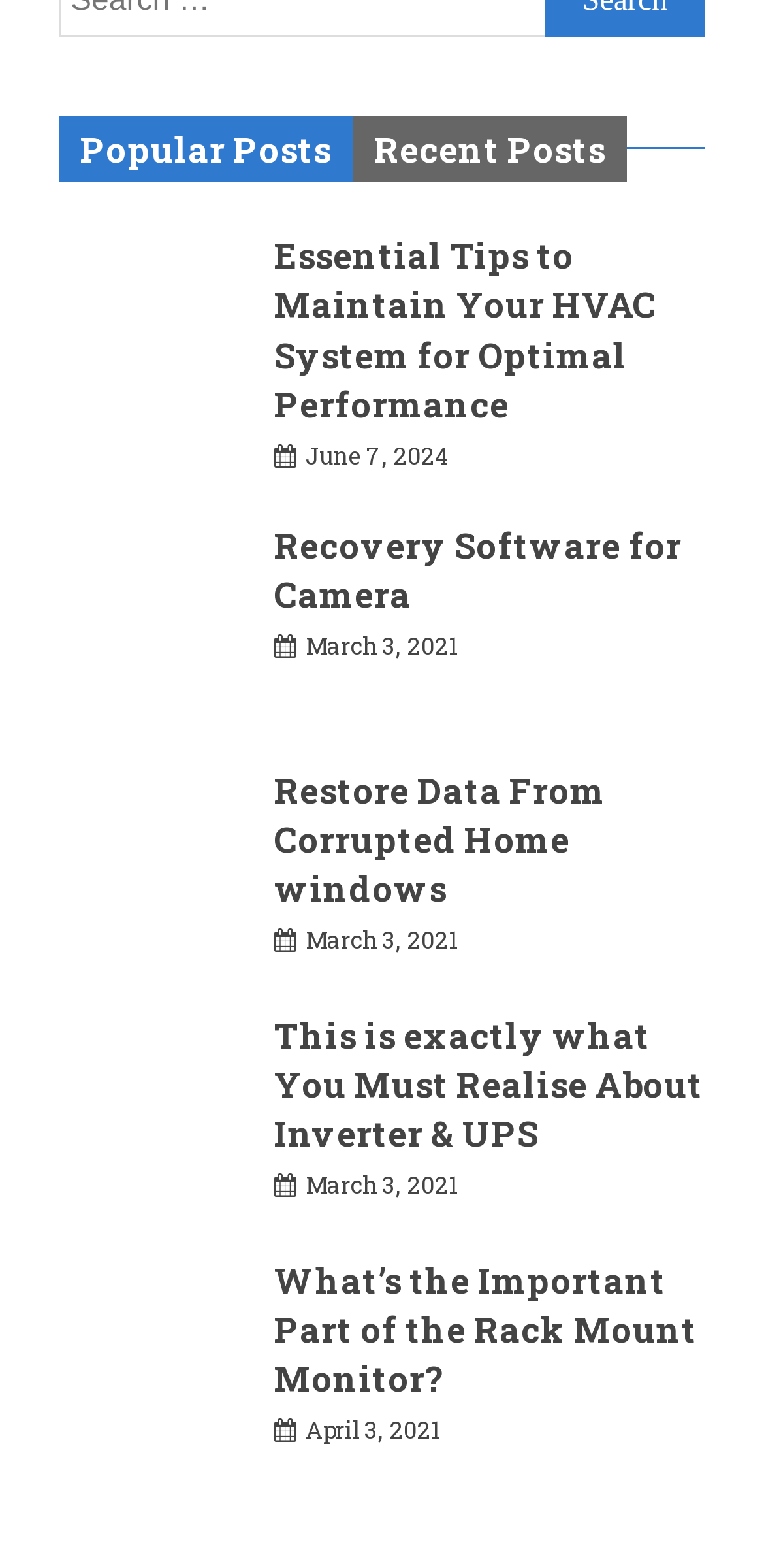Identify the bounding box coordinates for the element you need to click to achieve the following task: "Read Recovery Software for Camera". The coordinates must be four float values ranging from 0 to 1, formatted as [left, top, right, bottom].

[0.359, 0.332, 0.923, 0.401]